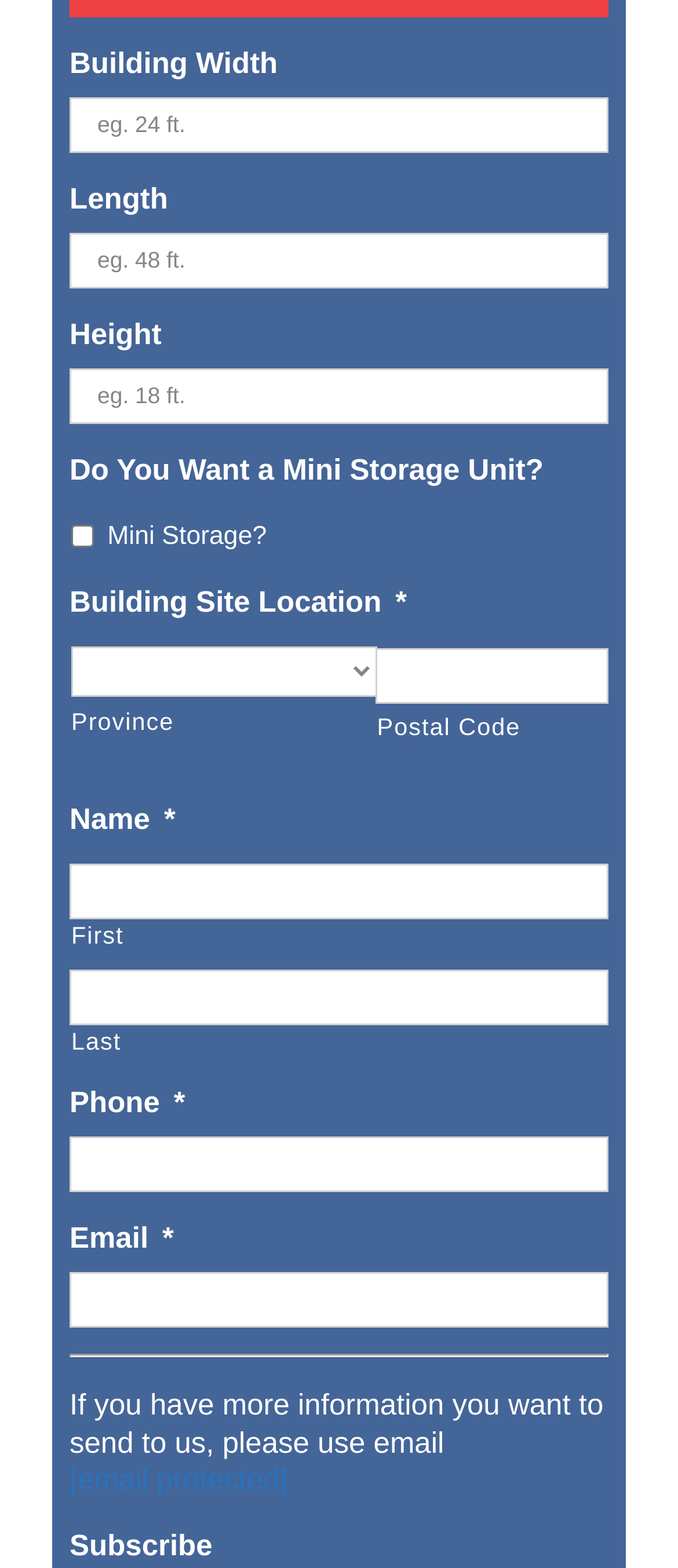What is the first field to fill in the form?
Give a detailed response to the question by analyzing the screenshot.

The first field to fill in the form is 'Building Width' because it is the first input field in the form, located at the top of the page, and it has a corresponding label 'Building Width'.